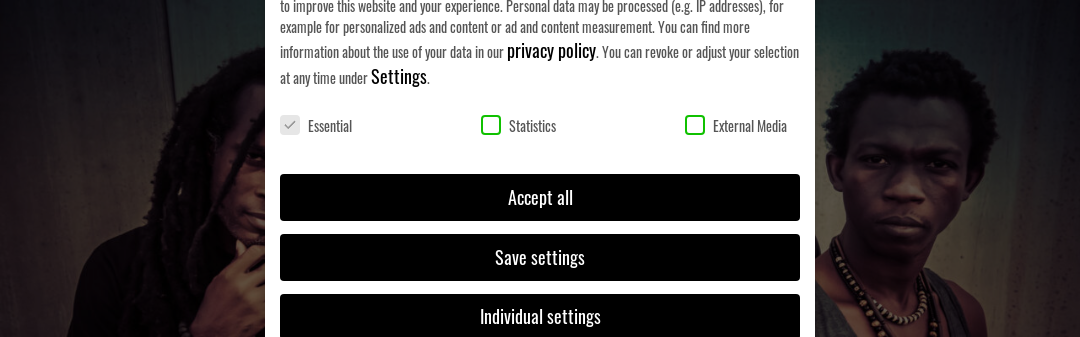What is the cultural influence reflected in the background?
Look at the image and provide a detailed response to the question.

The caption states that the background blends modern and traditional elements, reflecting the band's musical roots, which suggests that the cultural influence reflected in the background is a mix of traditional and modern elements.